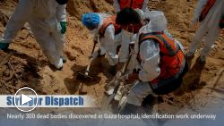Where is the site where the workers are digging?
Provide a detailed and well-explained answer to the question.

The image shows a group of workers dressed in protective clothing digging at a site in Gaza, where they have discovered nearly 300 bodies at a hospital, highlighting the gravity of the situation in the region.